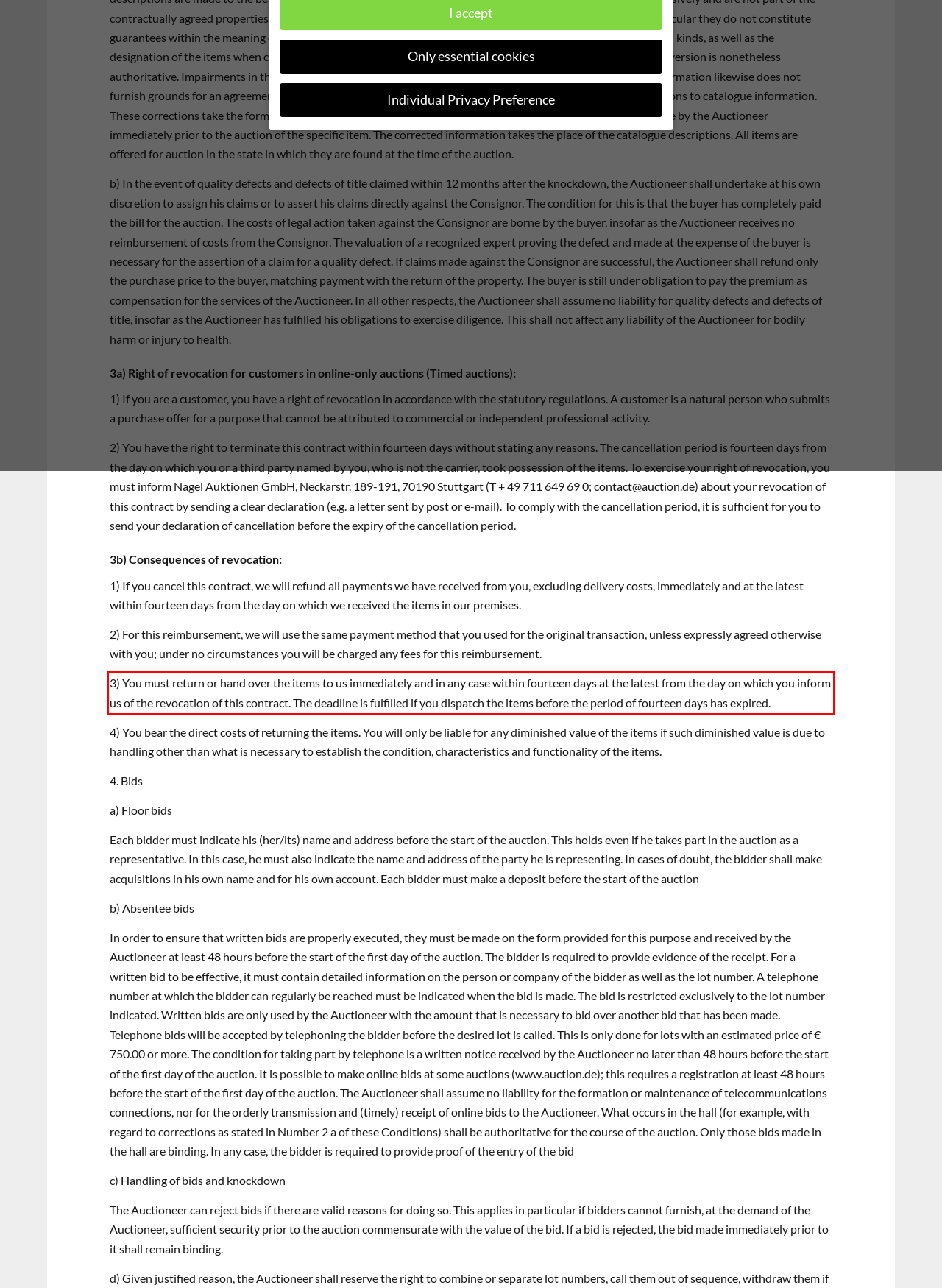Please recognize and transcribe the text located inside the red bounding box in the webpage image.

3) You must return or hand over the items to us immediately and in any case within fourteen days at the latest from the day on which you inform us of the revocation of this contract. The deadline is fulfilled if you dispatch the items before the period of fourteen days has expired.